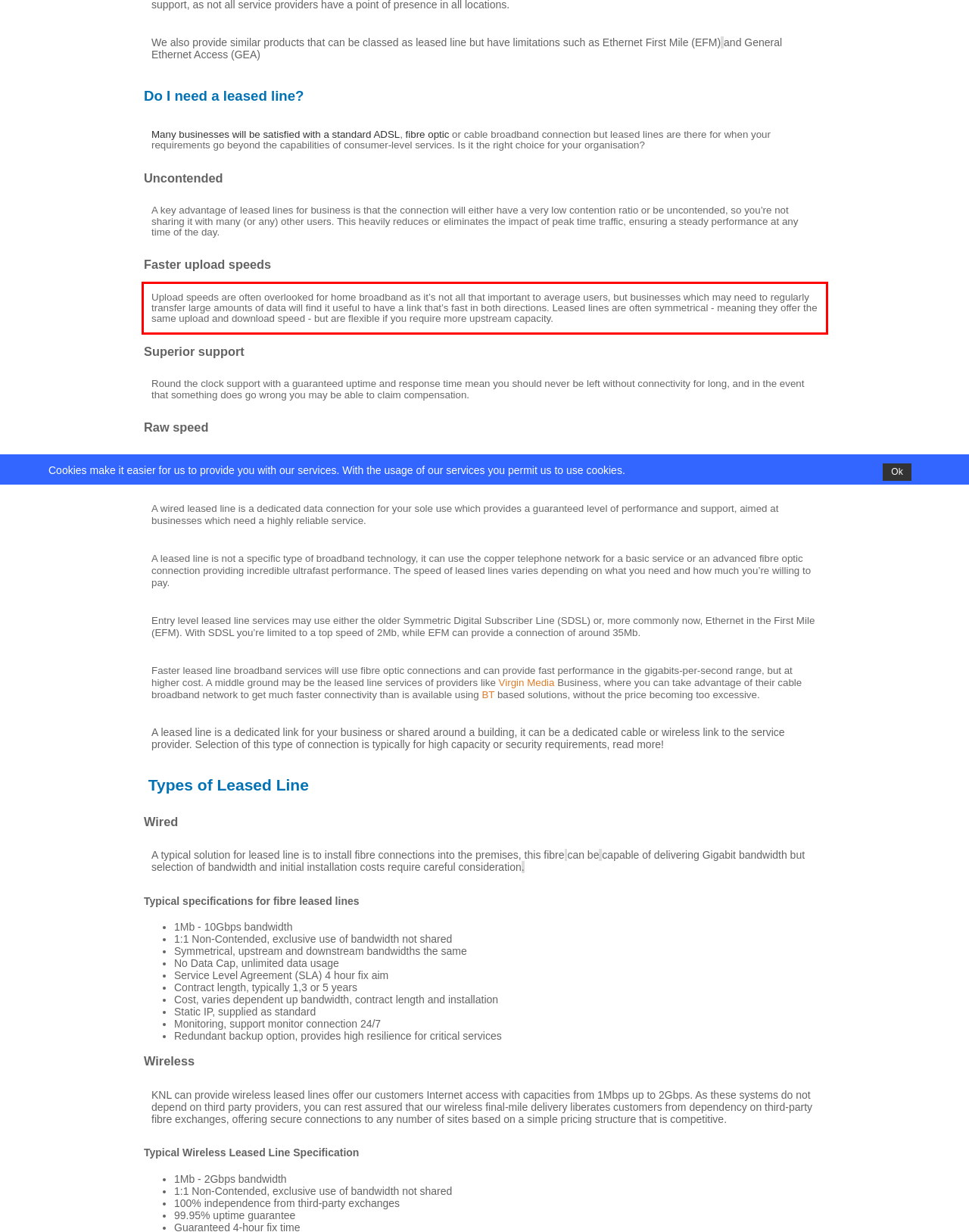Extract and provide the text found inside the red rectangle in the screenshot of the webpage.

Upload speeds are often overlooked for home broadband as it’s not all that important to average users, but businesses which may need to regularly transfer large amounts of data will find it useful to have a link that’s fast in both directions. Leased lines are often symmetrical - meaning they offer the same upload and download speed - but are flexible if you require more upstream capacity.